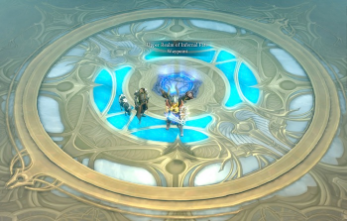What does the scene symbolize?
Please utilize the information in the image to give a detailed response to the question.

The caption states that the scene 'symbolizes teamwork and achievement in this dynamic gaming environment', suggesting that the image represents the idea of working together with others to overcome challenges and achieve success.